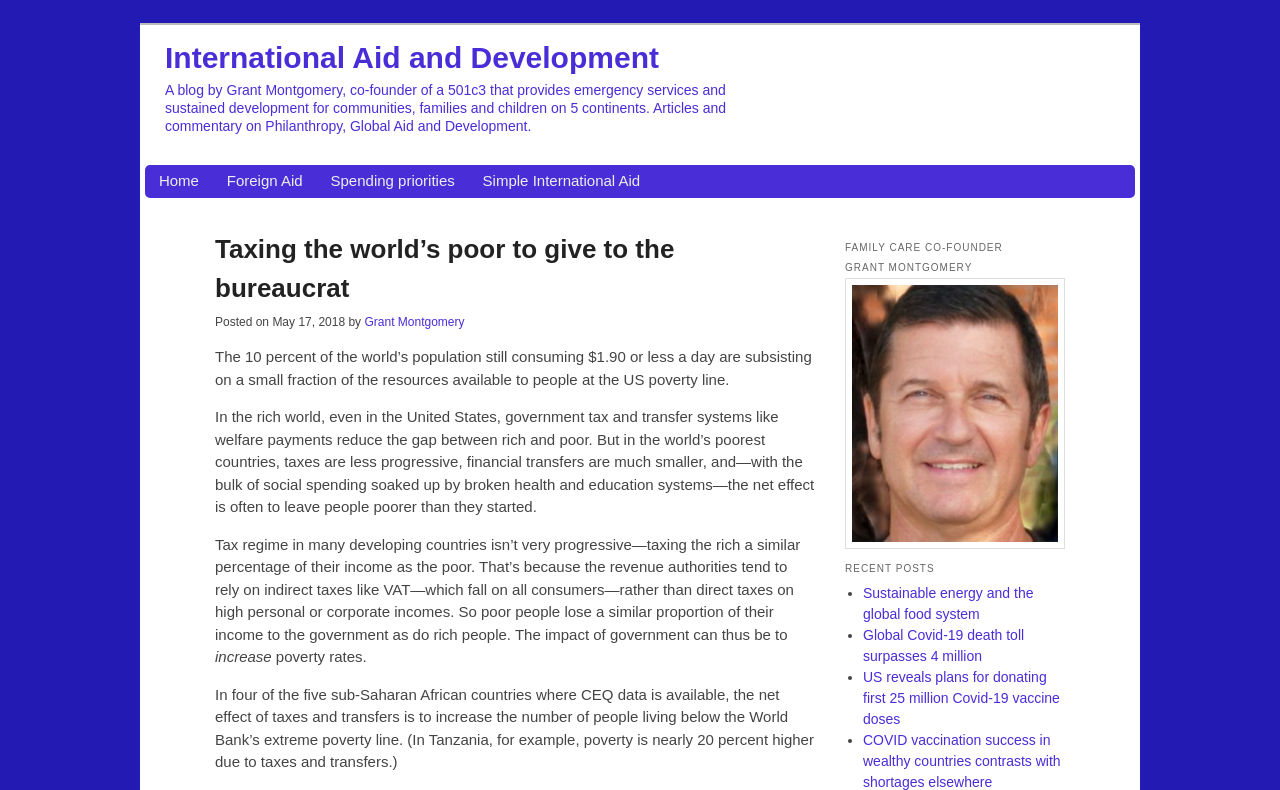Determine the bounding box coordinates (top-left x, top-left y, bottom-right x, bottom-right y) of the UI element described in the following text: Home

[0.124, 0.215, 0.155, 0.243]